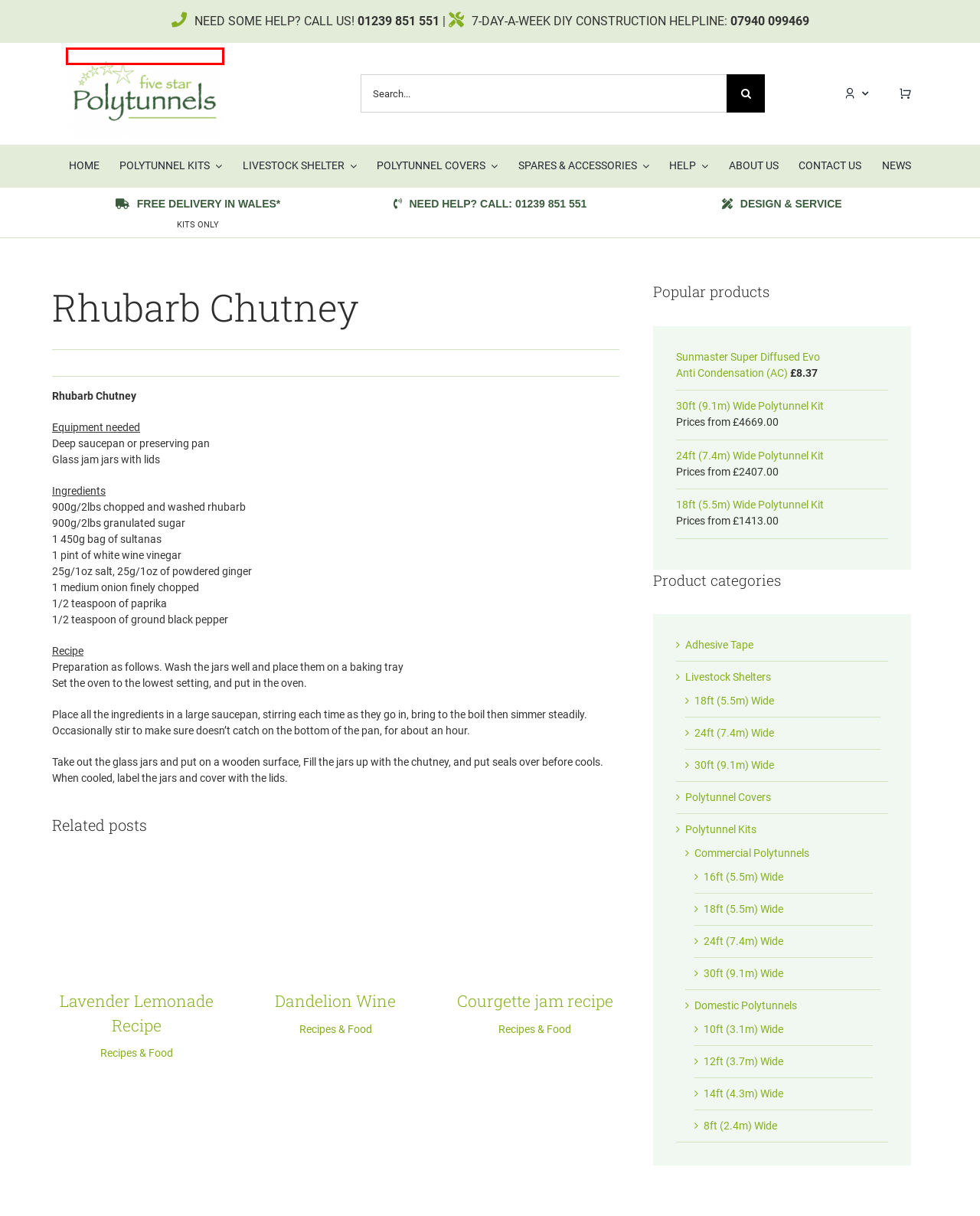Examine the screenshot of a webpage with a red bounding box around a UI element. Select the most accurate webpage description that corresponds to the new page after clicking the highlighted element. Here are the choices:
A. Lavender Lemonade Recipe - Five Star Polytunnels
B. Contact Us - Five Star Polytunnels
C. Help - Five Star Polytunnels
D. Polytunnels | Commercial & Hobby Polytunnels for Sale UK
E. Basket - Five Star Polytunnels
F. 14ft (4.3m) Wide Archives - Five Star Polytunnels
G. Polythene Polytunnel Covers - Five Star Polytunnels
H. Domestic Polytunnels Archives - Five Star Polytunnels

D